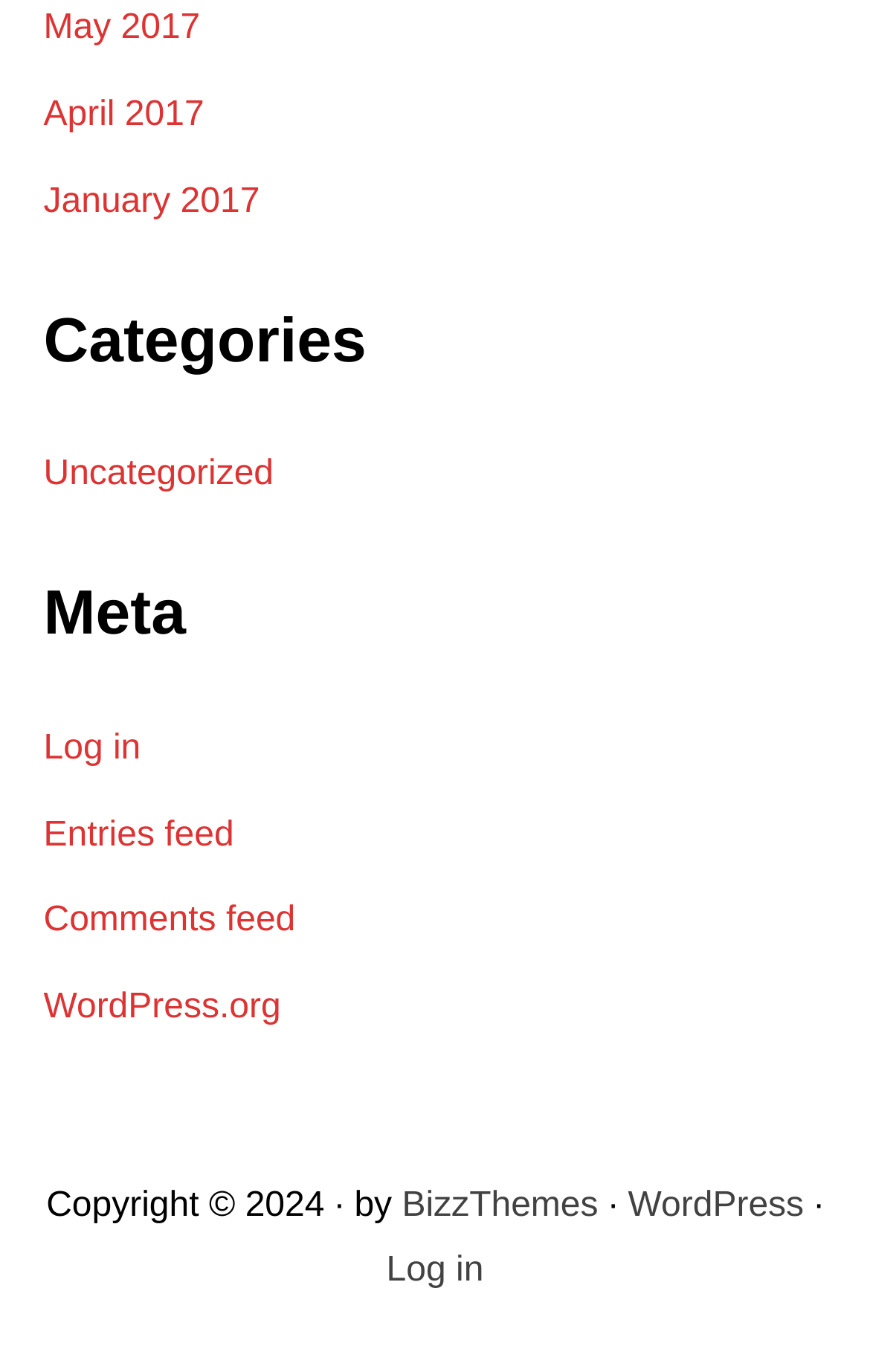Analyze the image and answer the question with as much detail as possible: 
What is the earliest month listed?

By examining the links at the top of the page, I found that the earliest month listed is January 2017, which is the third link from the top.